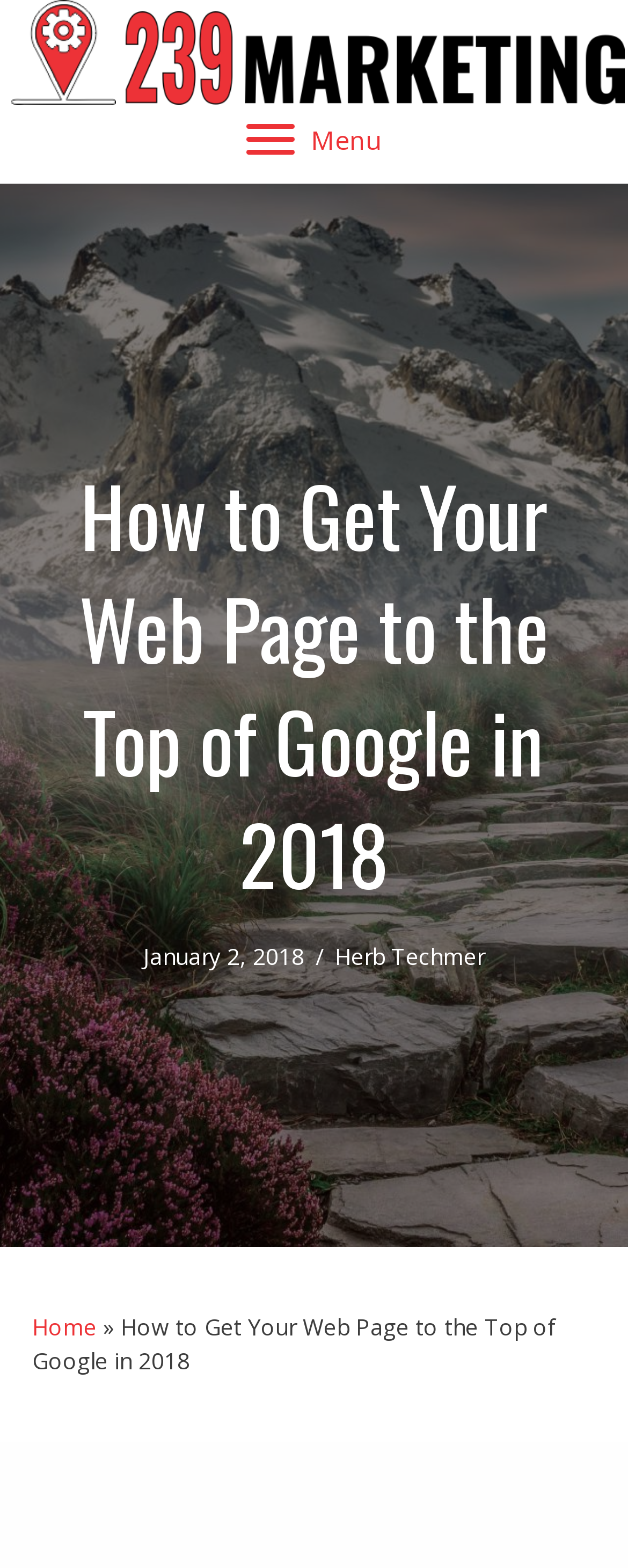Provide a one-word or one-phrase answer to the question:
Who is the author of the article?

Herb Techmer